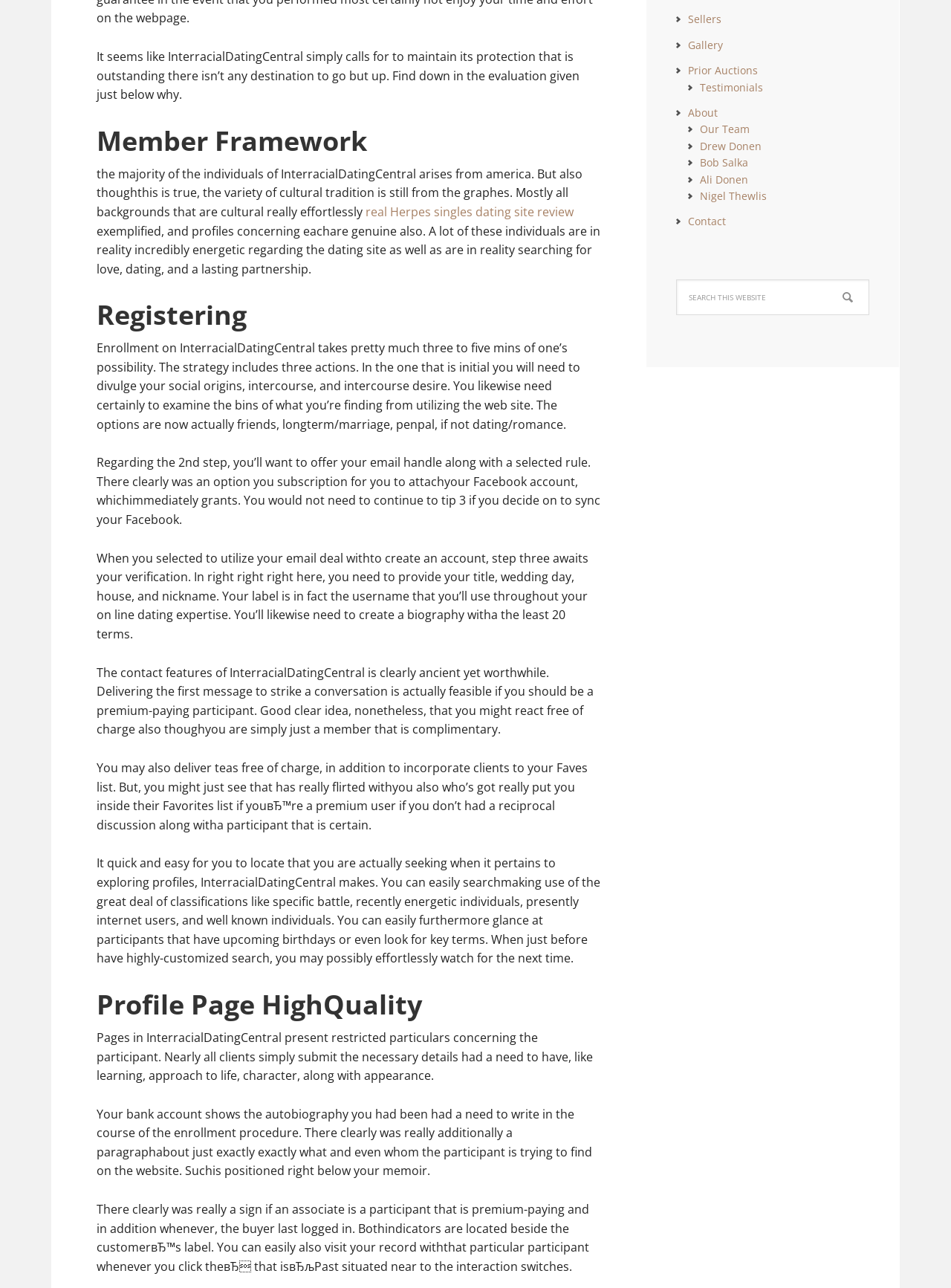Given the description About, predict the bounding box coordinates of the UI element. Ensure the coordinates are in the format (top-left x, top-left y, bottom-right x, bottom-right y) and all values are between 0 and 1.

[0.723, 0.082, 0.755, 0.093]